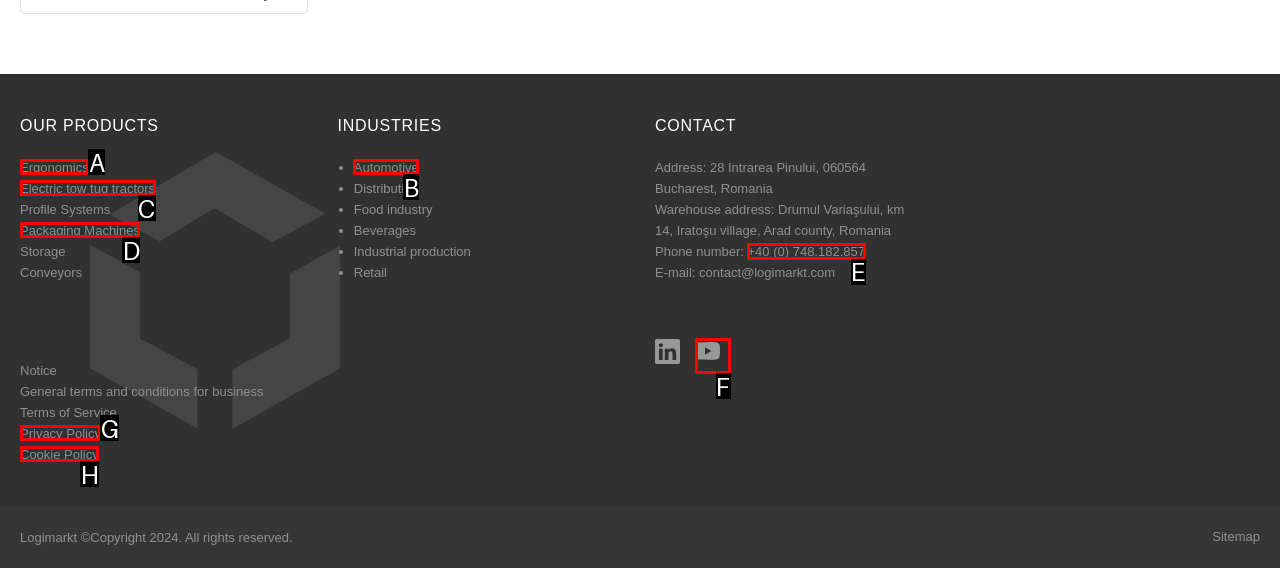Based on the task: Contact us via phone, which UI element should be clicked? Answer with the letter that corresponds to the correct option from the choices given.

E